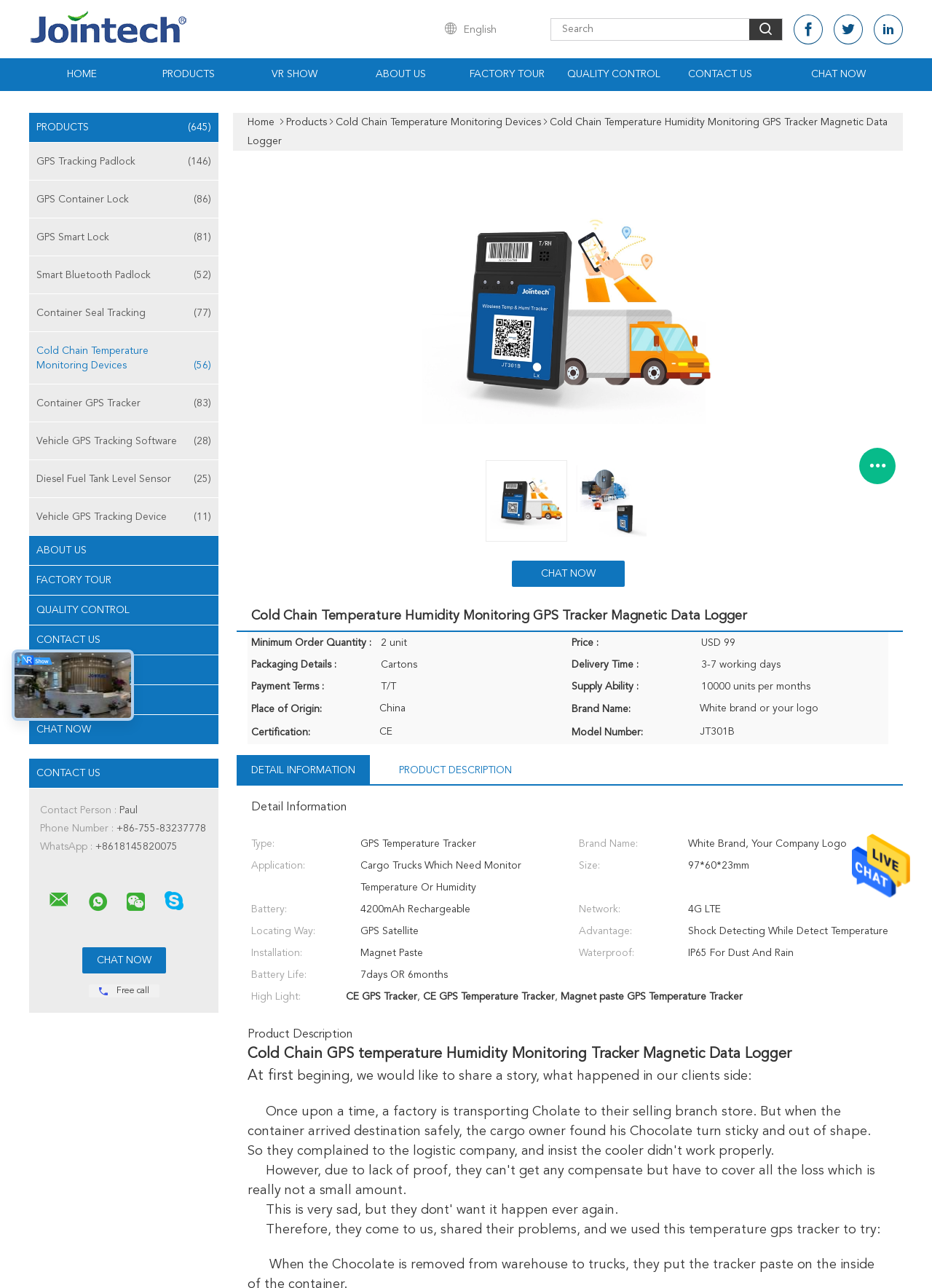Give a concise answer of one word or phrase to the question: 
What is the purpose of the 'CHAT NOW' button?

To initiate a chat